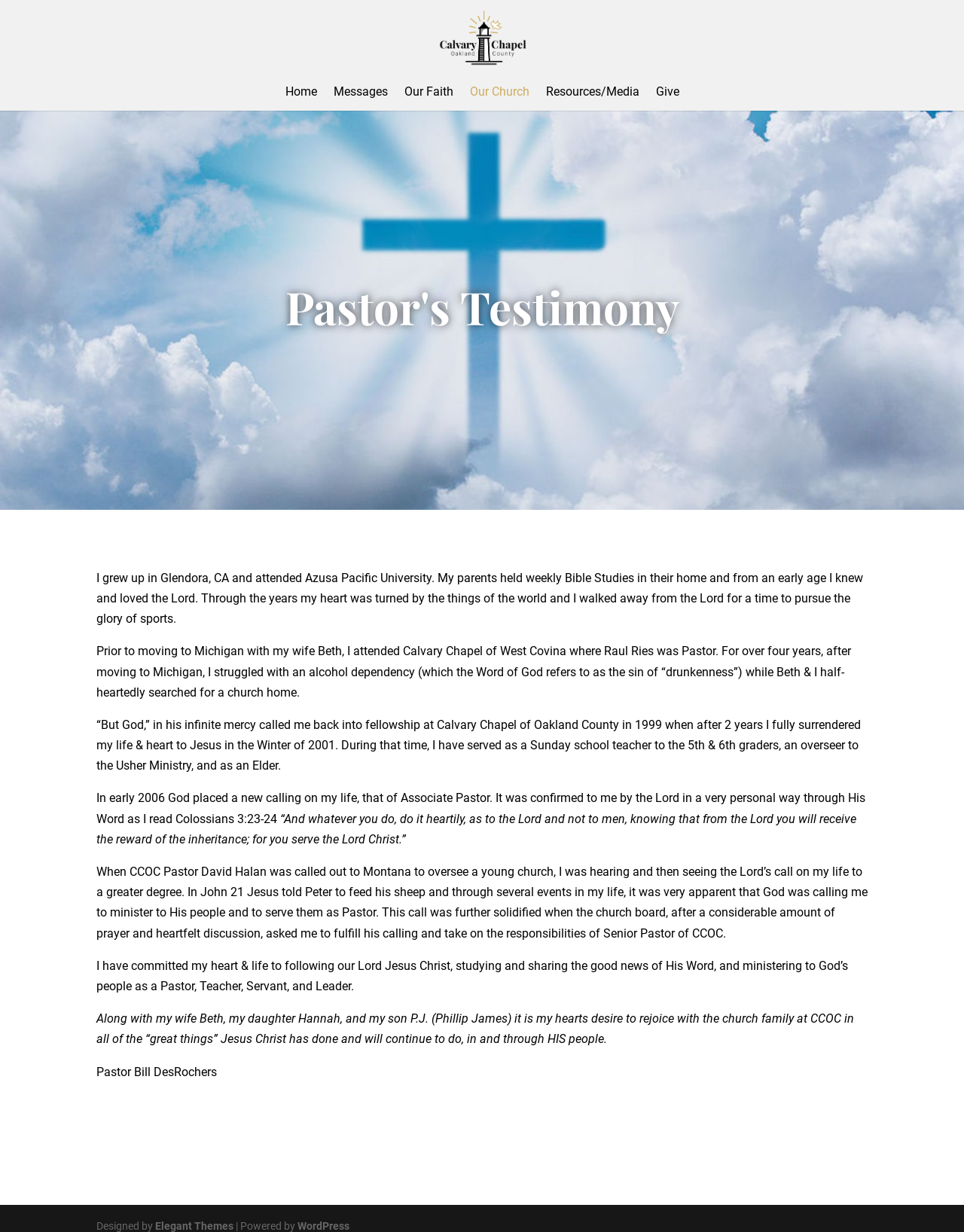What is the theme of the webpage?
Look at the image and respond with a one-word or short phrase answer.

Religious